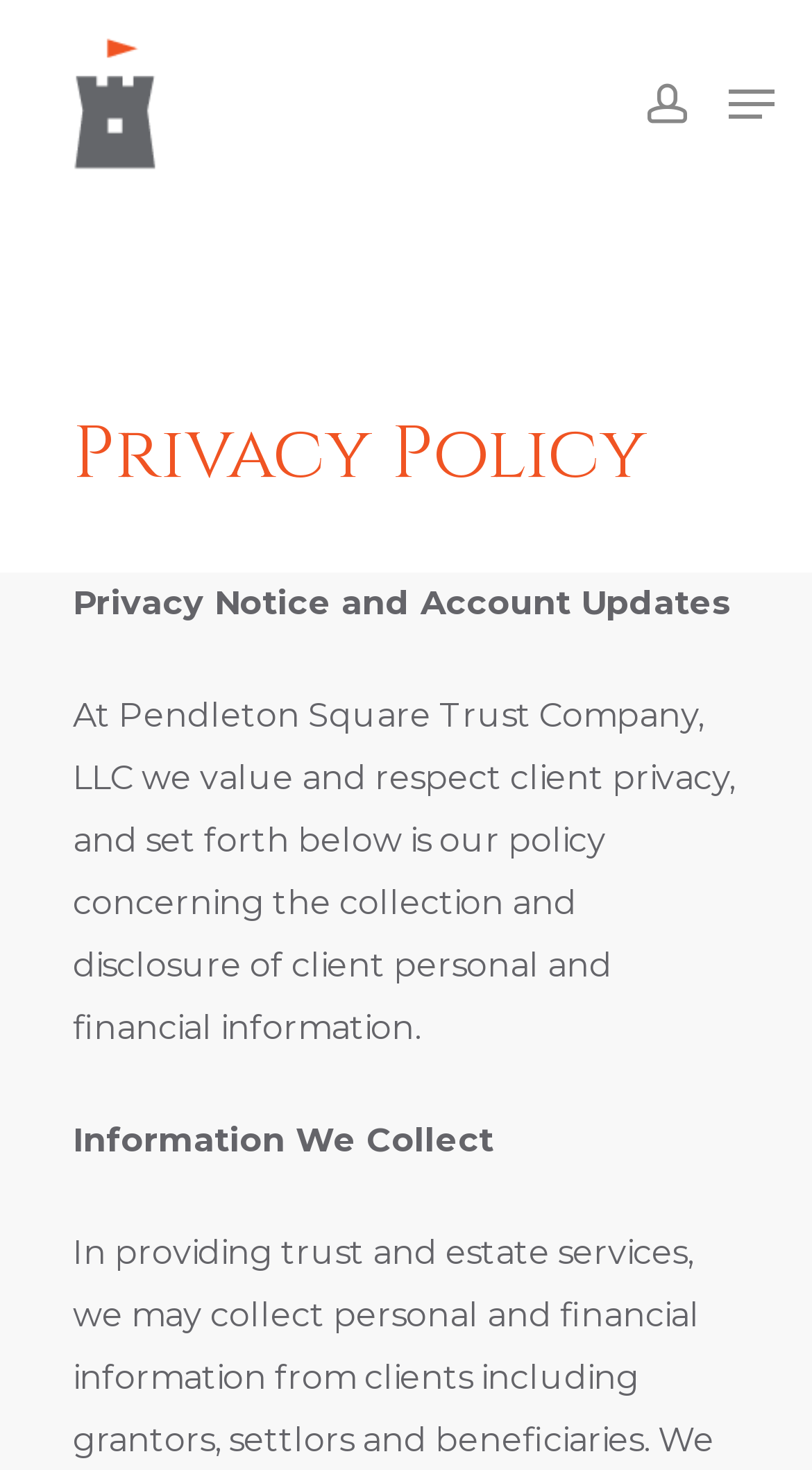Identify the bounding box for the UI element specified in this description: "alt="Pendleton Square Trust"". The coordinates must be four float numbers between 0 and 1, formatted as [left, top, right, bottom].

[0.046, 0.017, 0.238, 0.123]